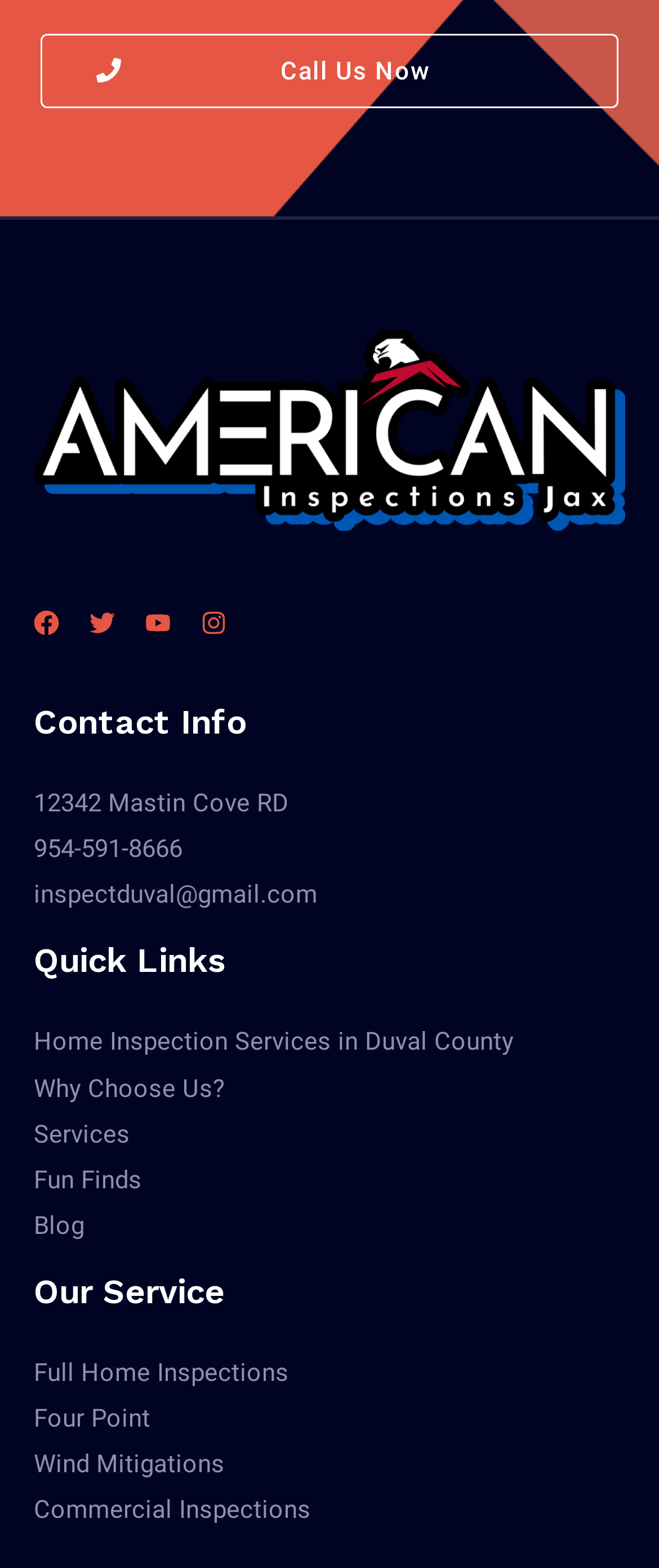Could you highlight the region that needs to be clicked to execute the instruction: "View contact information"?

[0.051, 0.498, 0.949, 0.586]